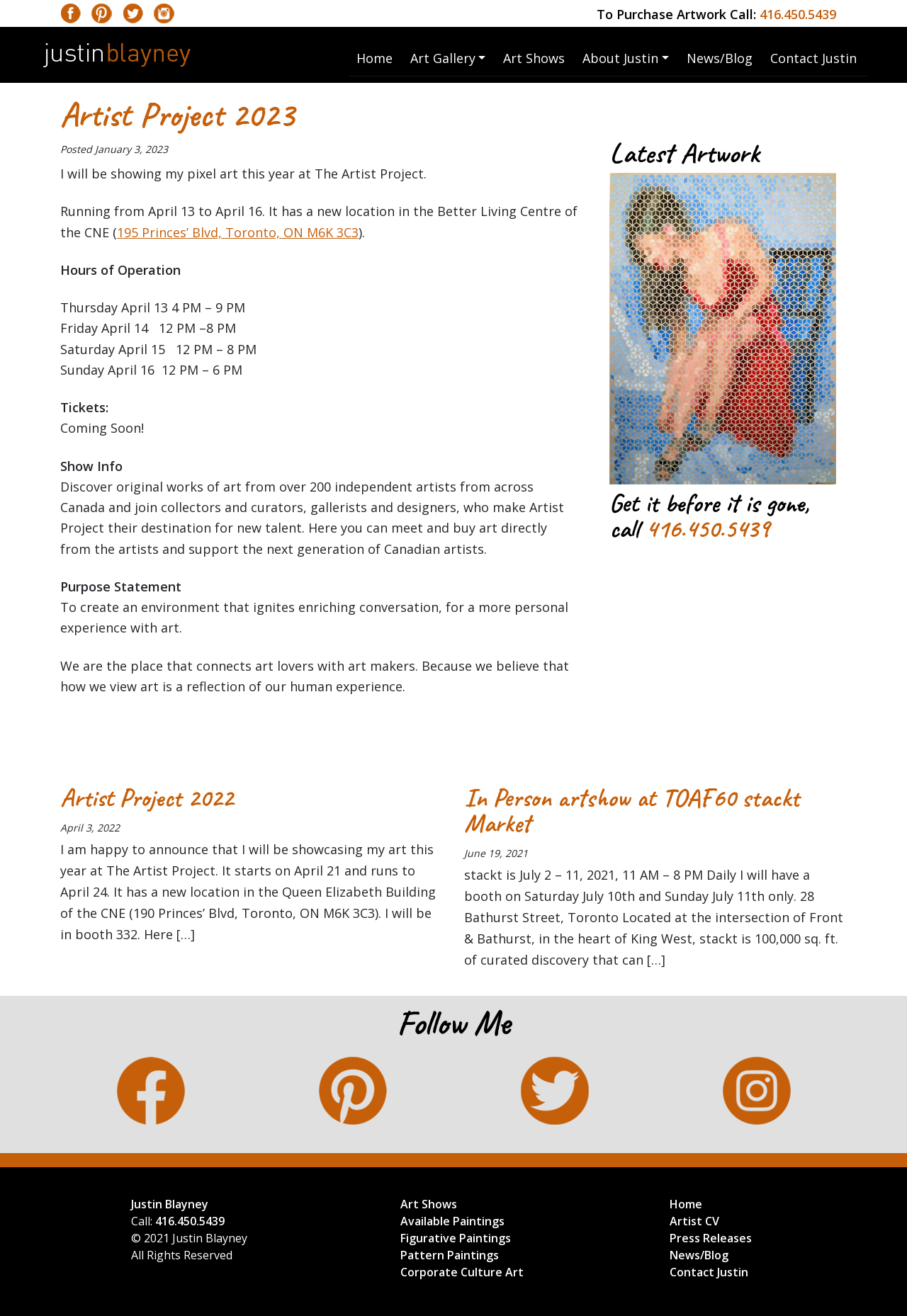Please identify the bounding box coordinates of the element on the webpage that should be clicked to follow this instruction: "Follow the artist on social media". The bounding box coordinates should be given as four float numbers between 0 and 1, formatted as [left, top, right, bottom].

[0.129, 0.803, 0.204, 0.855]